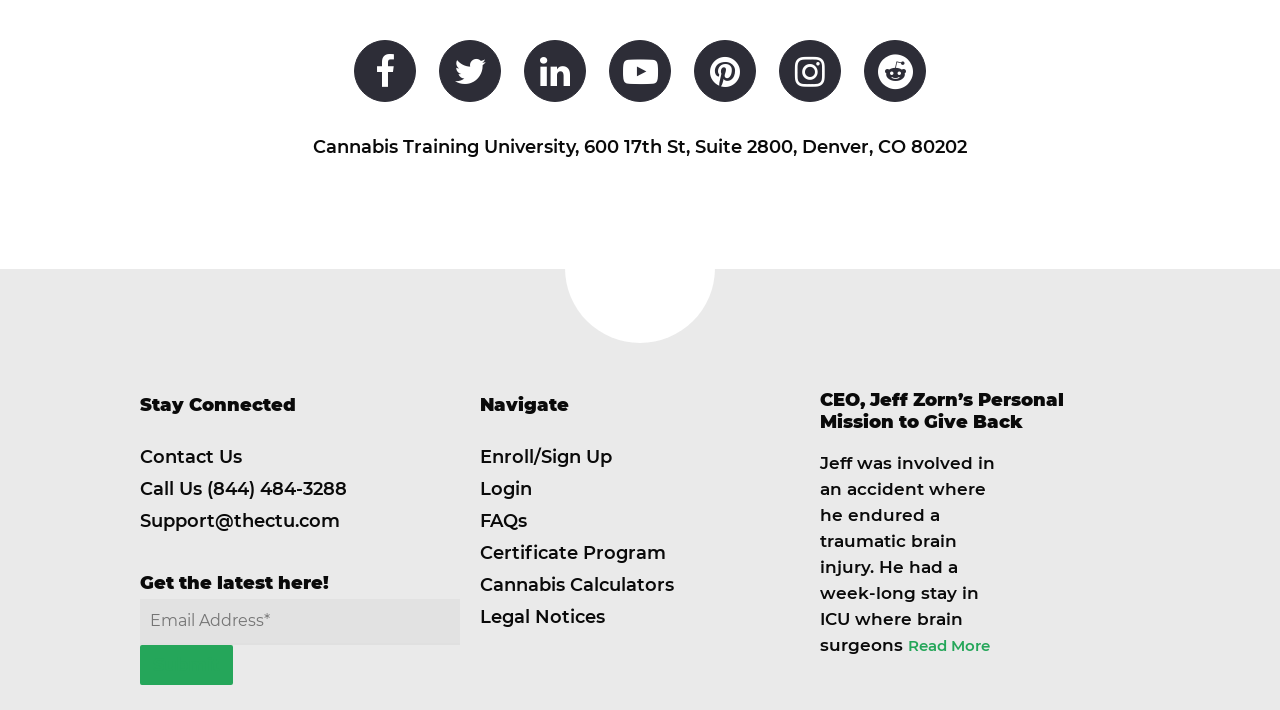What is the CEO's personal mission?
Please use the visual content to give a single word or phrase answer.

To give back